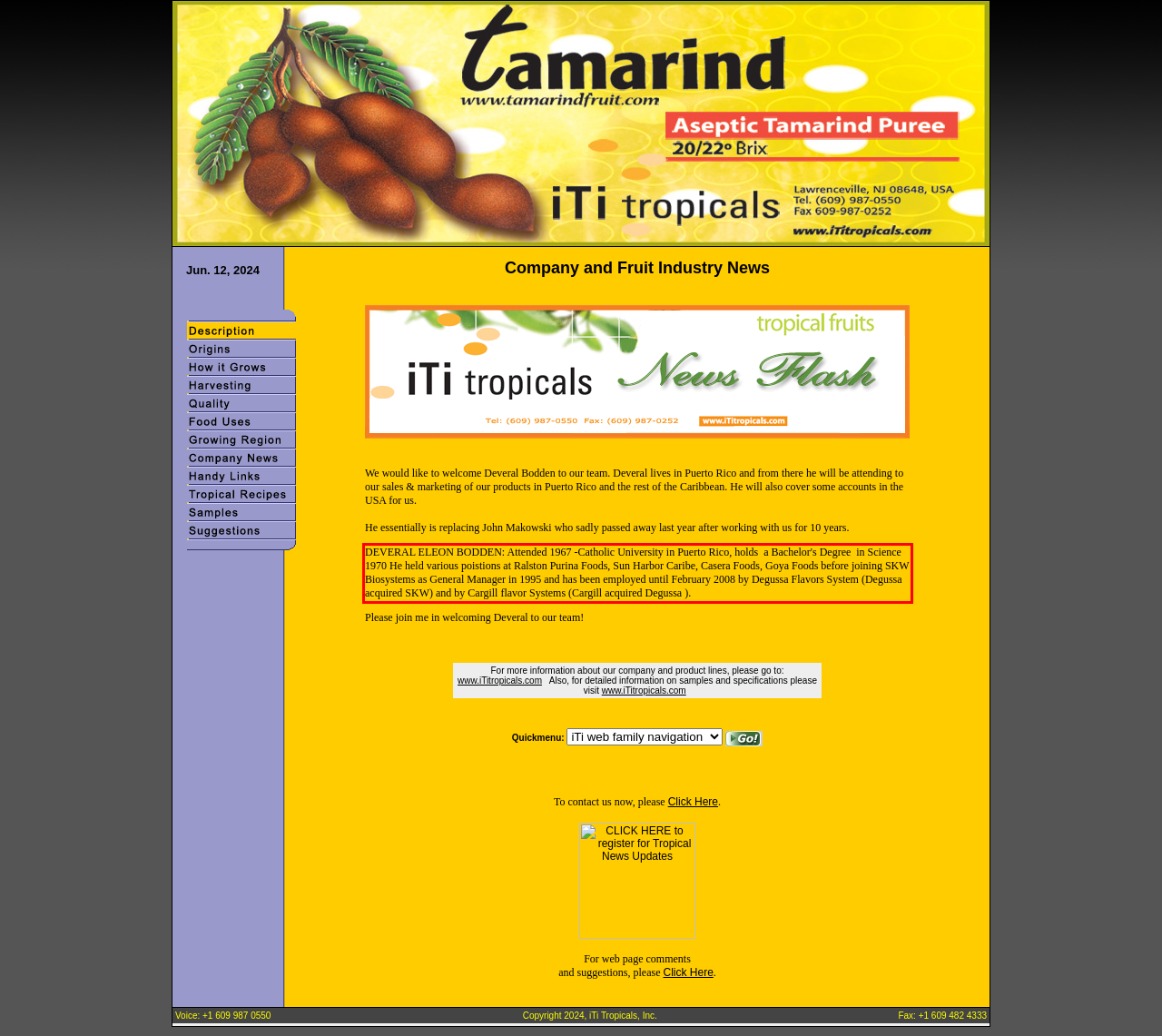Analyze the red bounding box in the provided webpage screenshot and generate the text content contained within.

DEVERAL ELEON BODDEN: Attended 1967 -Catholic University in Puerto Rico, holds a Bachelor's Degree in Science 1970 He held various poistions at Ralston Purina Foods, Sun Harbor Caribe, Casera Foods, Goya Foods before joining SKW Biosystems as General Manager in 1995 and has been employed until February 2008 by Degussa Flavors System (Degussa acquired SKW) and by Cargill flavor Systems (Cargill acquired Degussa ).